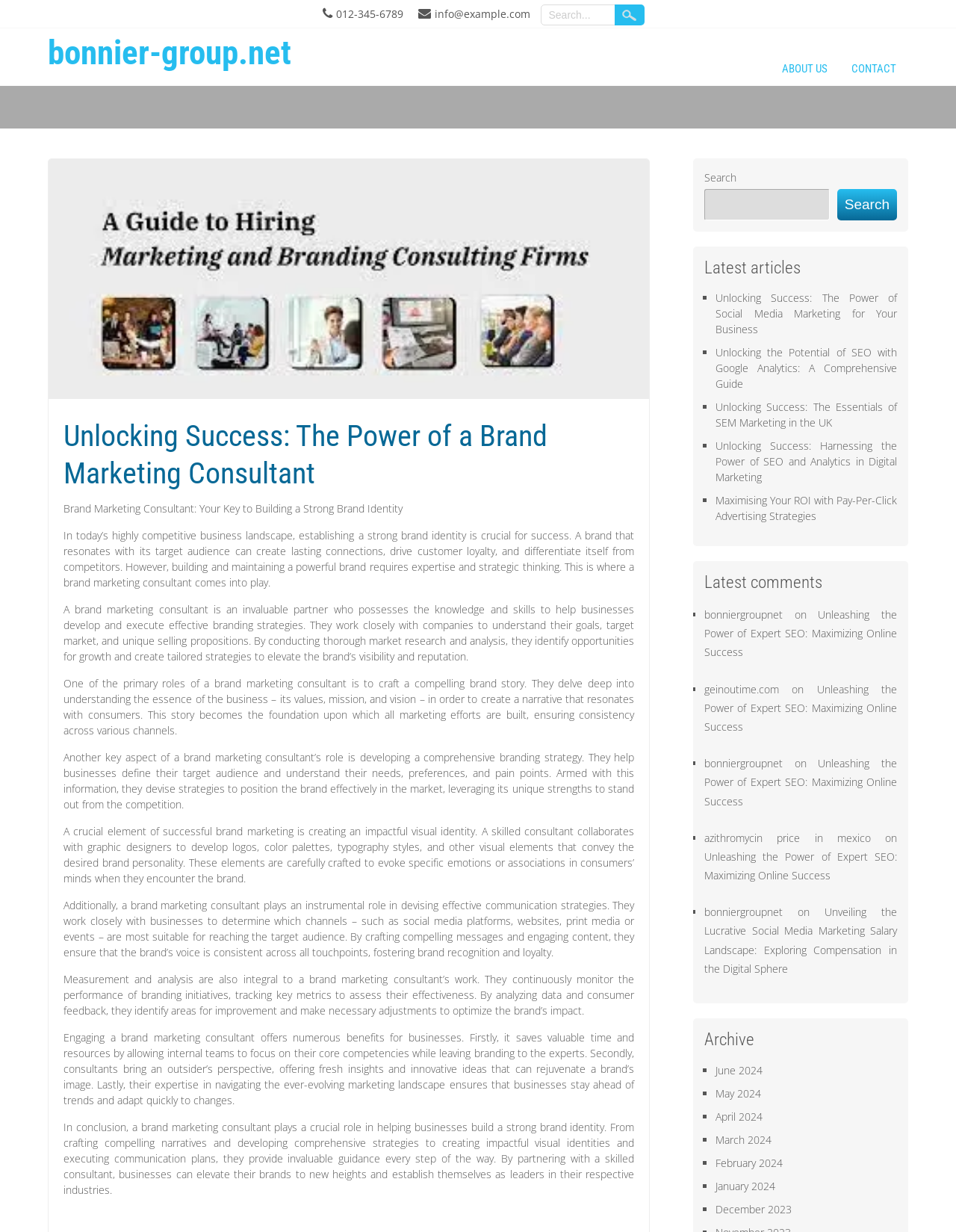Please identify the bounding box coordinates of the element's region that should be clicked to execute the following instruction: "Go to the home page". The bounding box coordinates must be four float numbers between 0 and 1, i.e., [left, top, right, bottom].

None